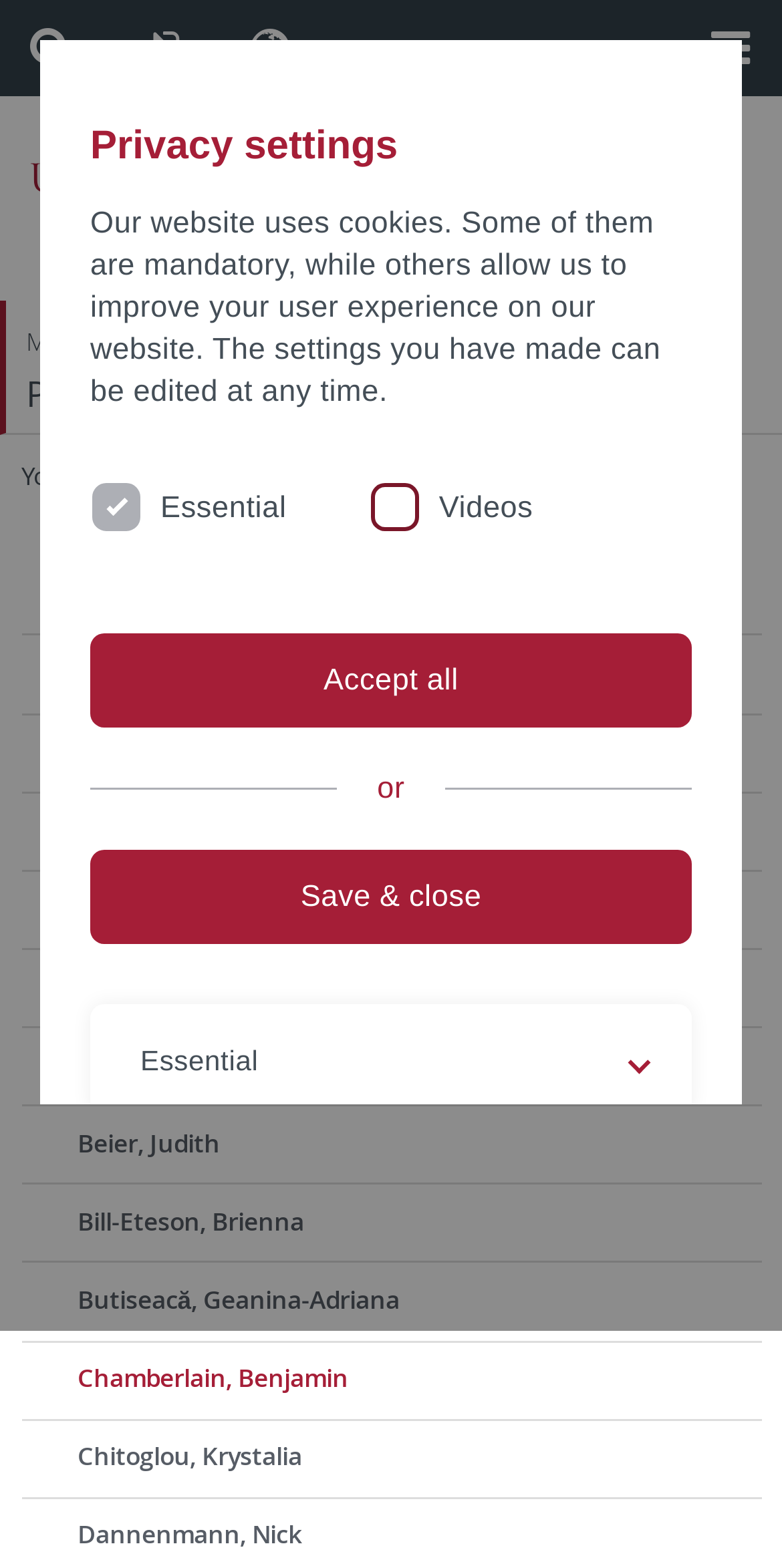What is the purpose of the buttons at the top?
Provide an in-depth and detailed explanation in response to the question.

The buttons at the top, represented by Unicode characters '', '', '', and '', have the property 'hasPopup: menu' which suggests that they are used to access menus. This is a common design pattern in web applications.